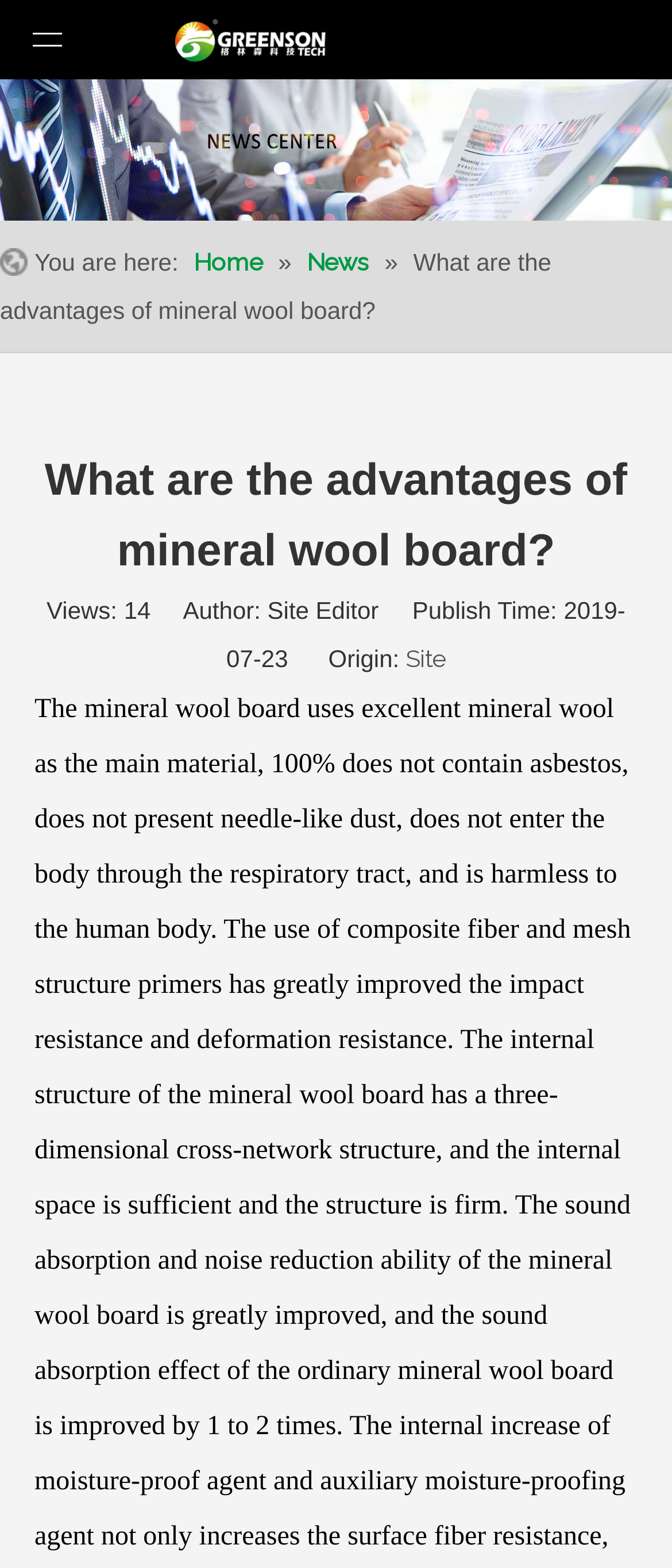Look at the image and give a detailed response to the following question: Who is the author of this article?

The author's name can be found below the article title, where it says 'Author: Site Editor'.